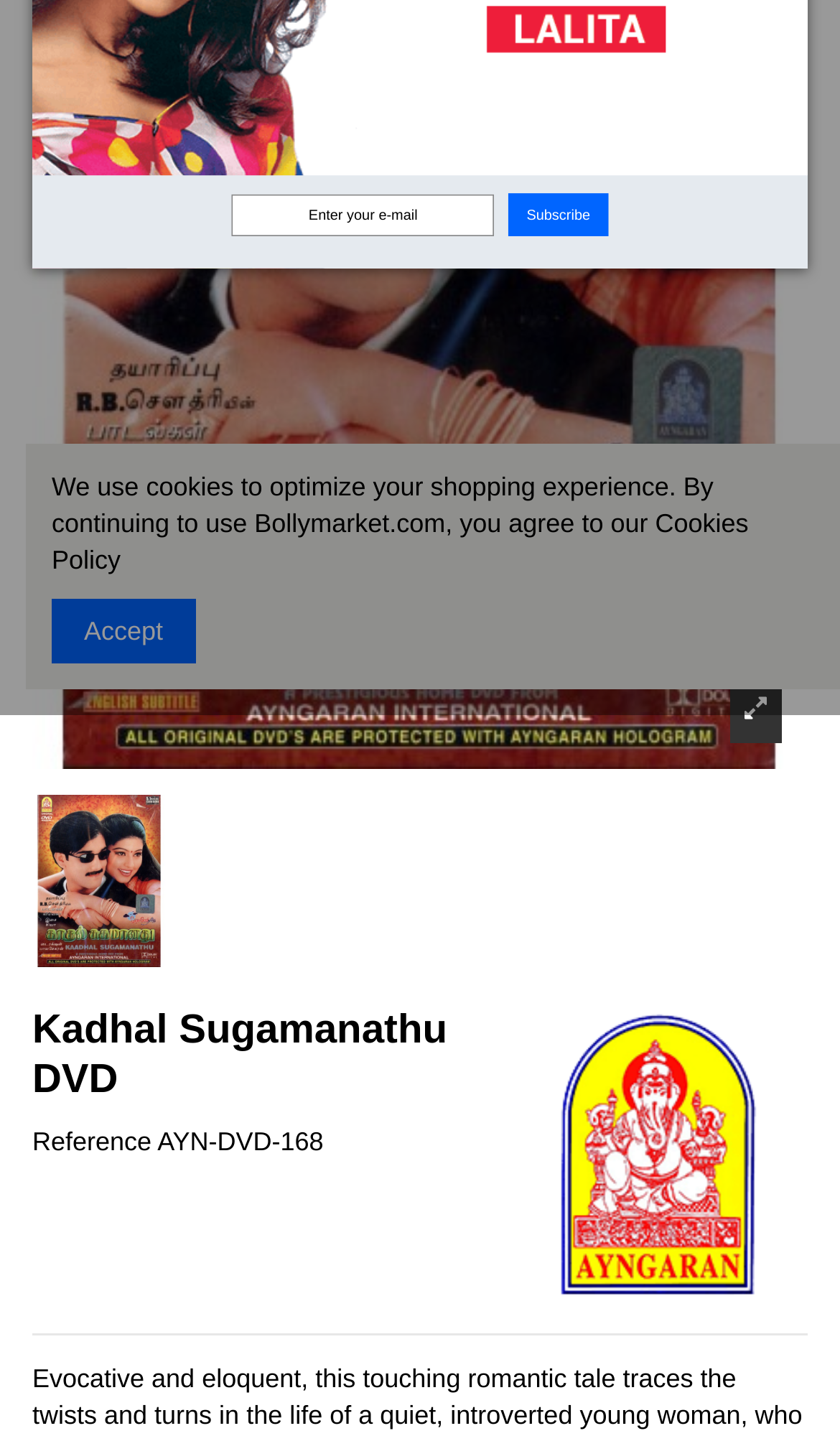Given the element description Cookies Policy, specify the bounding box coordinates of the corresponding UI element in the format (top-left x, top-left y, bottom-right x, bottom-right y). All values must be between 0 and 1.

[0.062, 0.352, 0.891, 0.399]